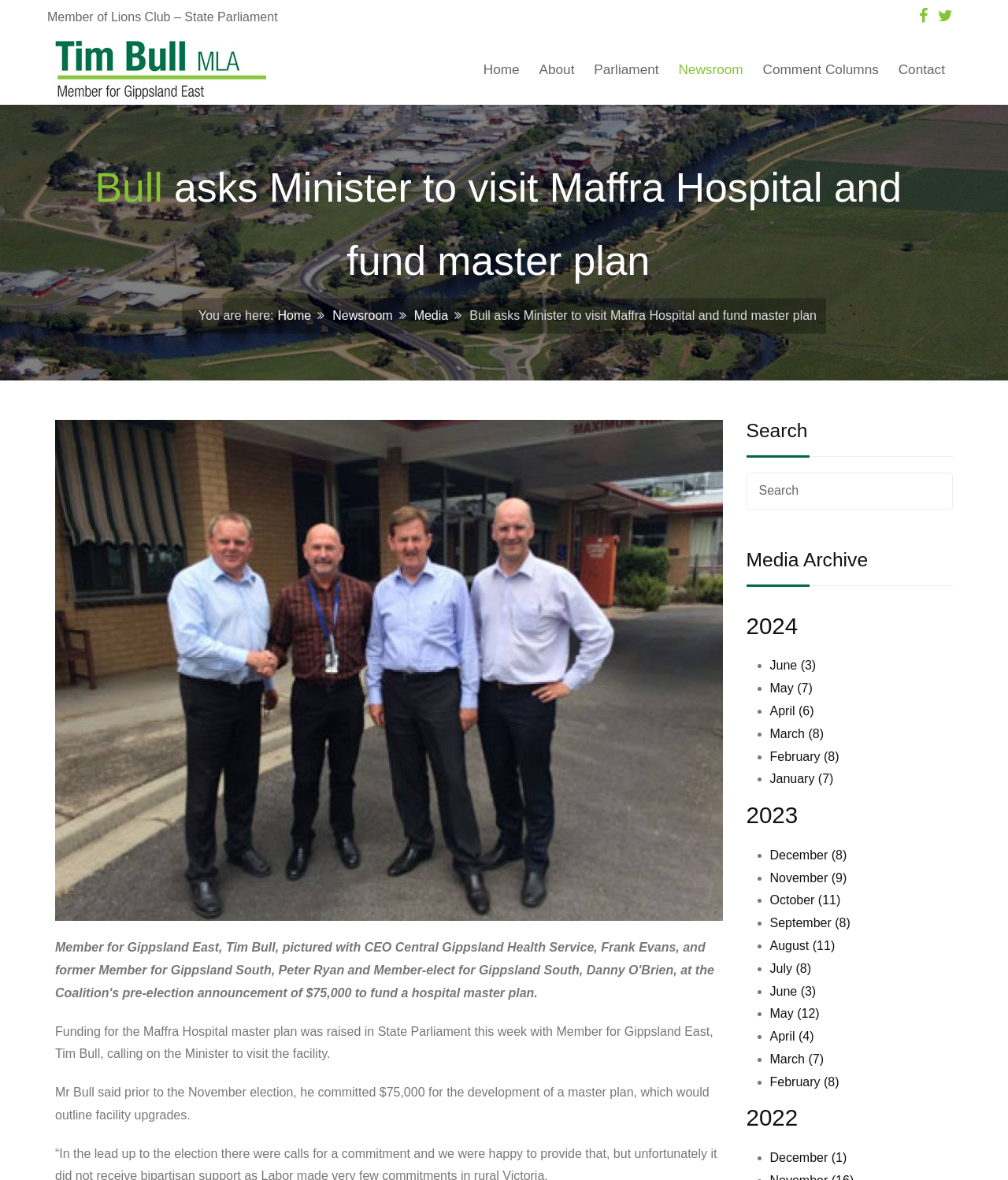What is the name of the person in the logo?
Please provide a single word or phrase answer based on the image.

Tim Bull